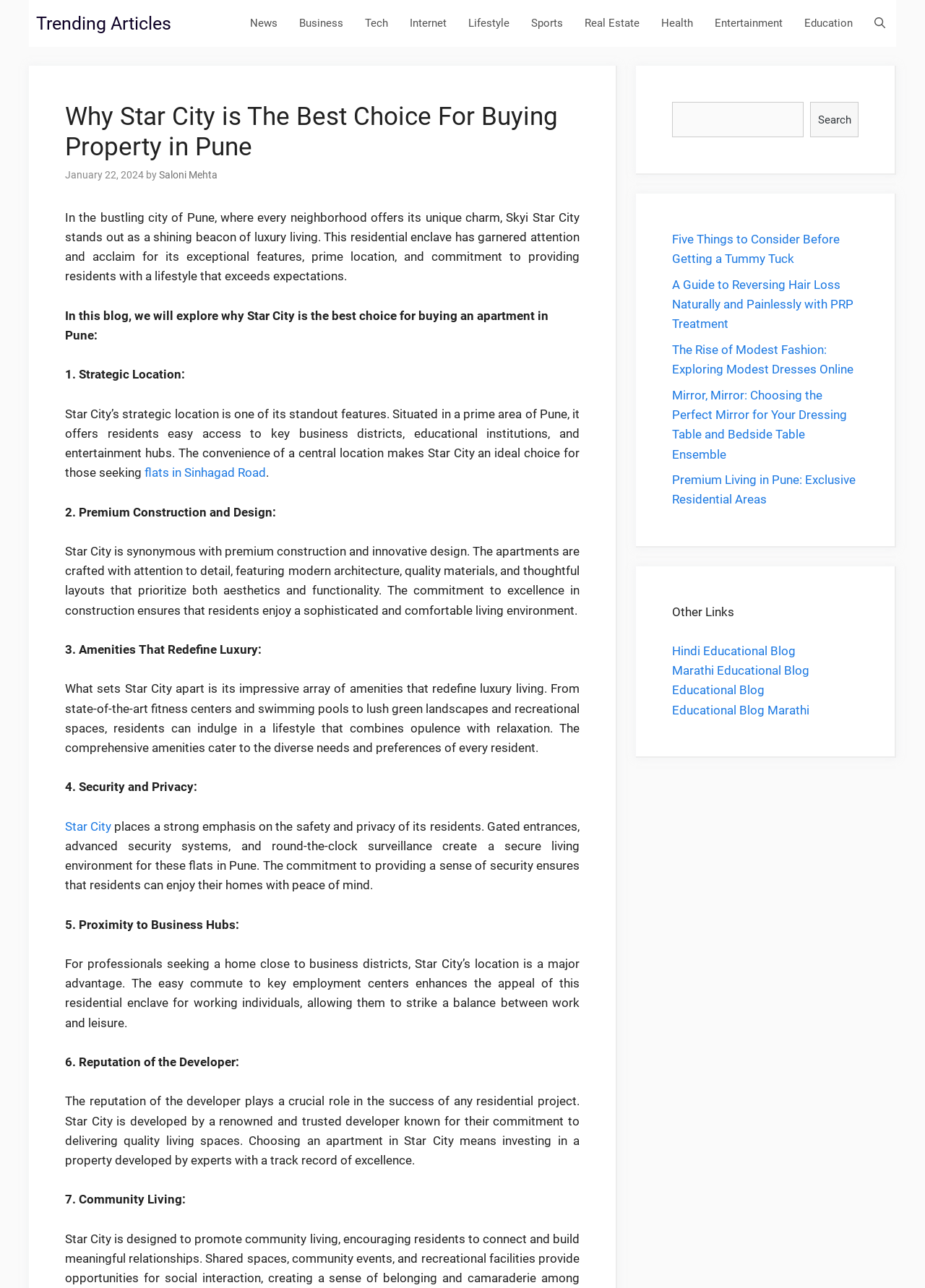Identify and generate the primary title of the webpage.

Why Star City is The Best Choice For Buying Property in Pune